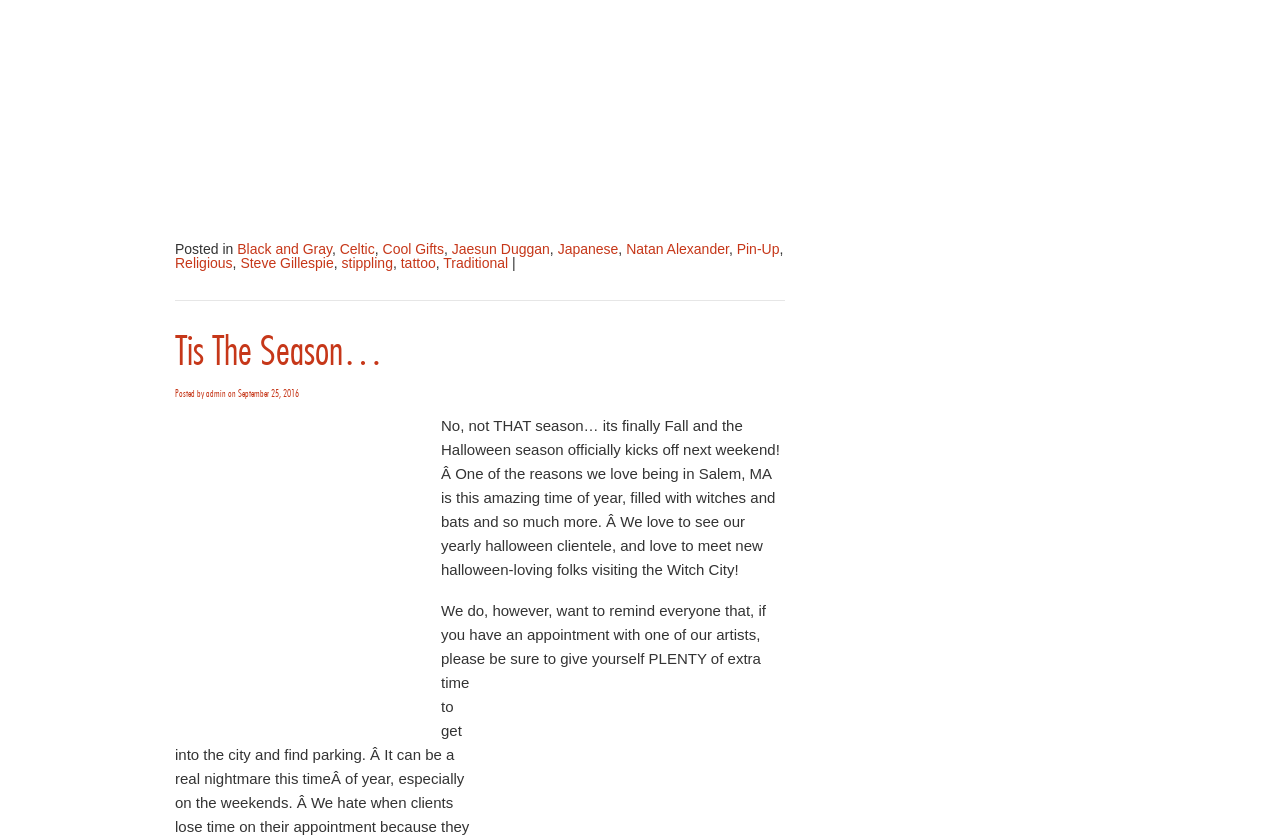Find the bounding box coordinates of the clickable area required to complete the following action: "View the 'Tis The Season…' article".

[0.137, 0.397, 0.299, 0.445]